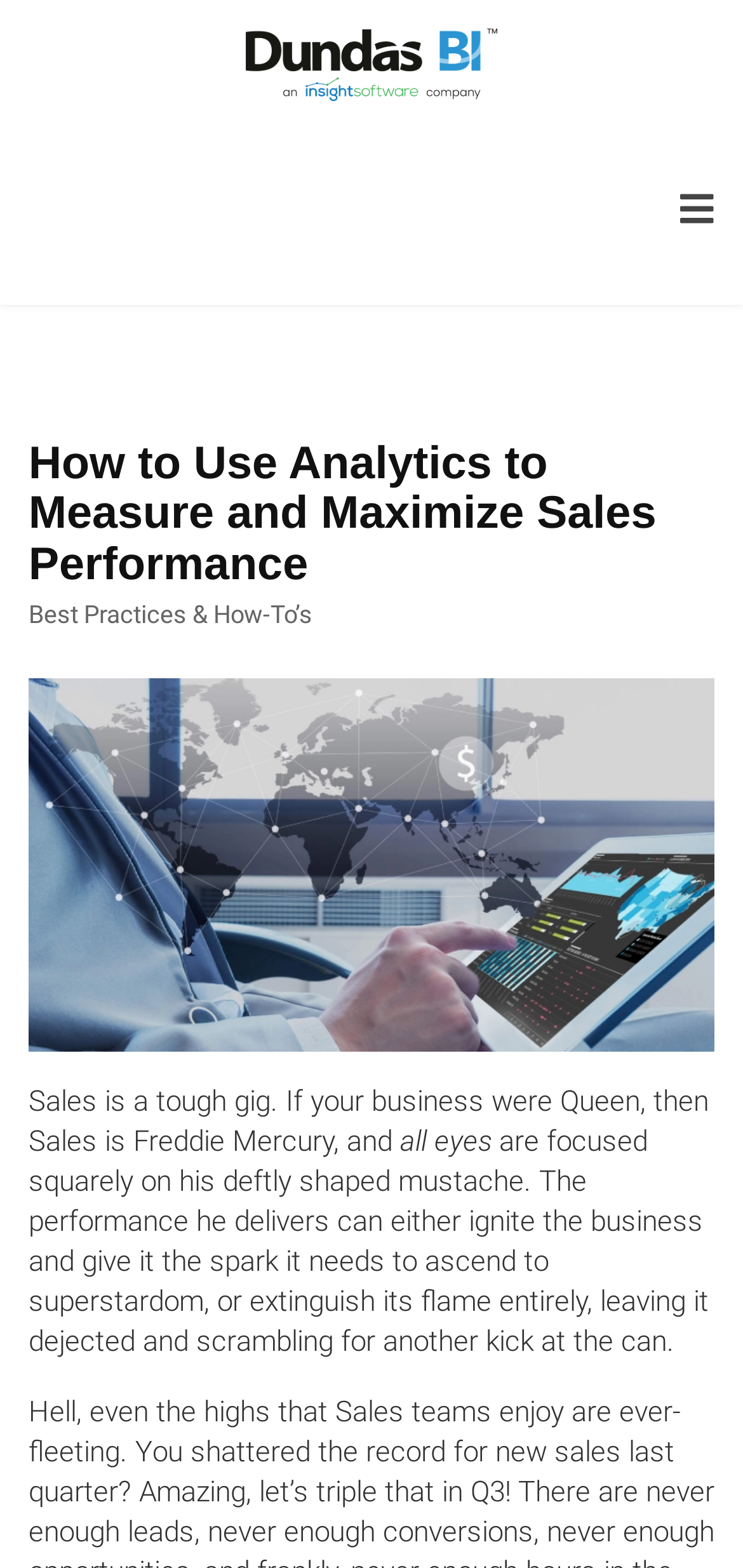Please find and provide the title of the webpage.

How to Use Analytics to Measure and Maximize Sales Performance